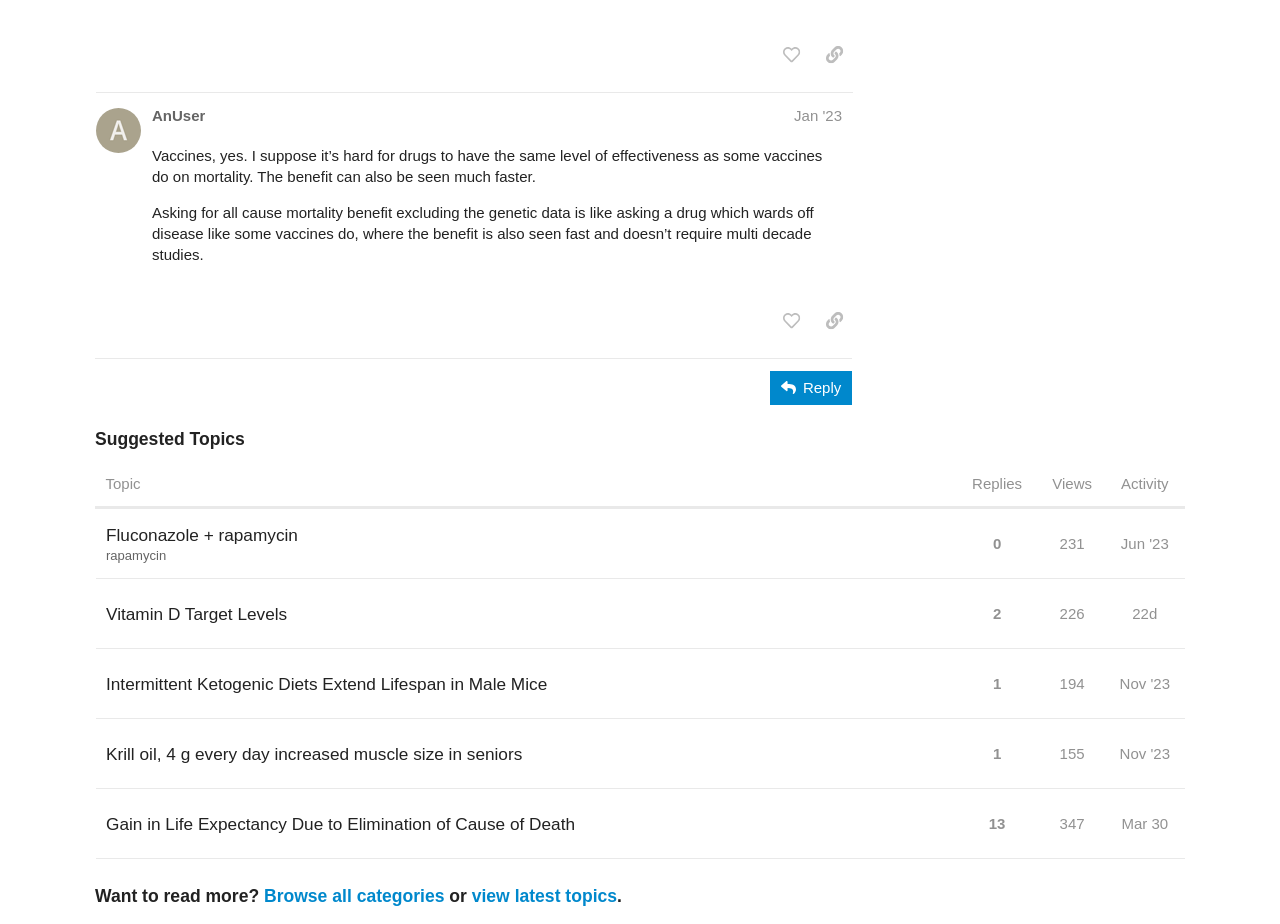What is the purpose of the 'Suggested Topics' section?
Using the details from the image, give an elaborate explanation to answer the question.

The 'Suggested Topics' section appears to be a list of related topics that users may be interested in, with information about the number of replies and views for each topic.